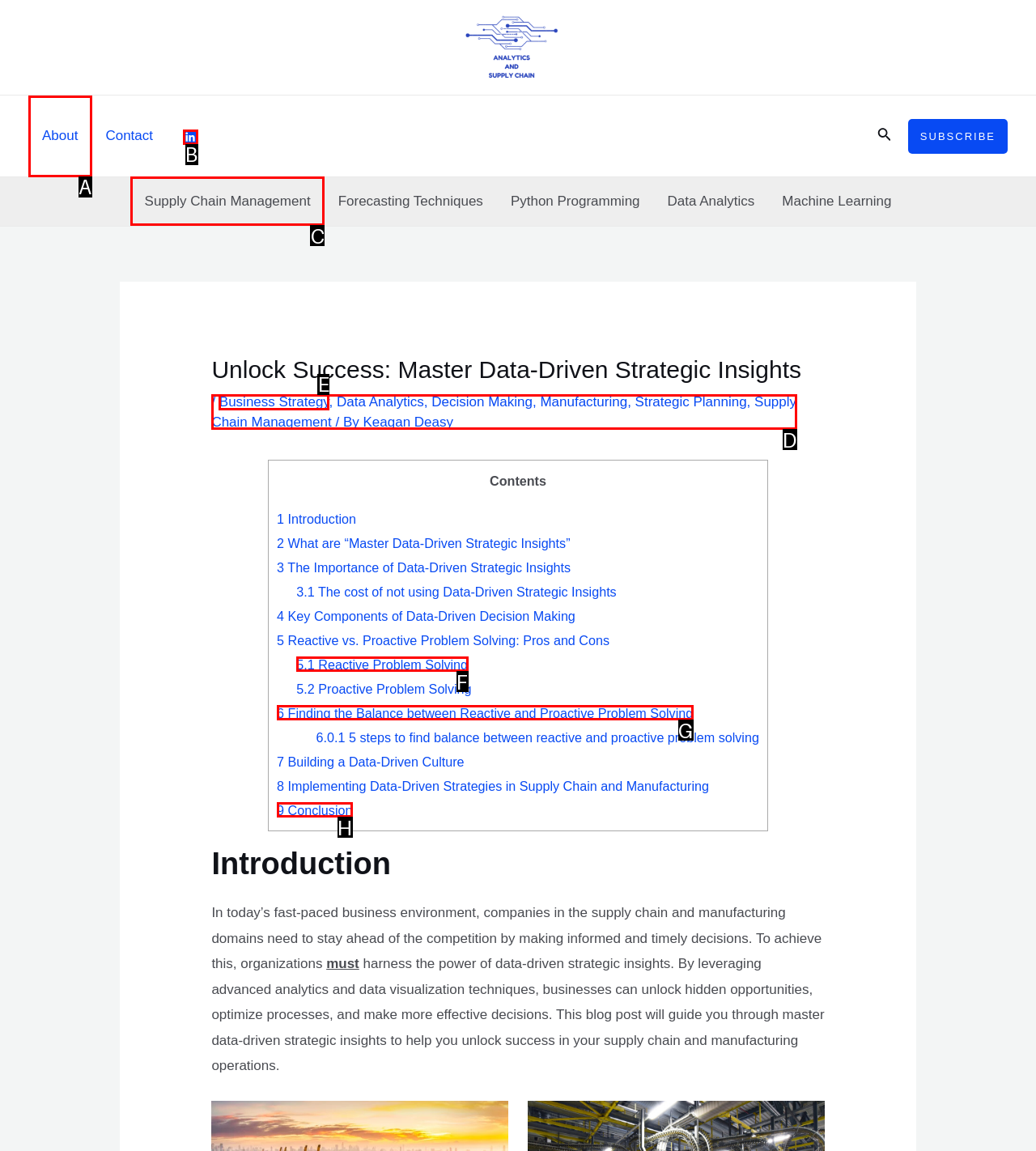Please indicate which HTML element to click in order to fulfill the following task: Read about Supply Chain Management Respond with the letter of the chosen option.

C